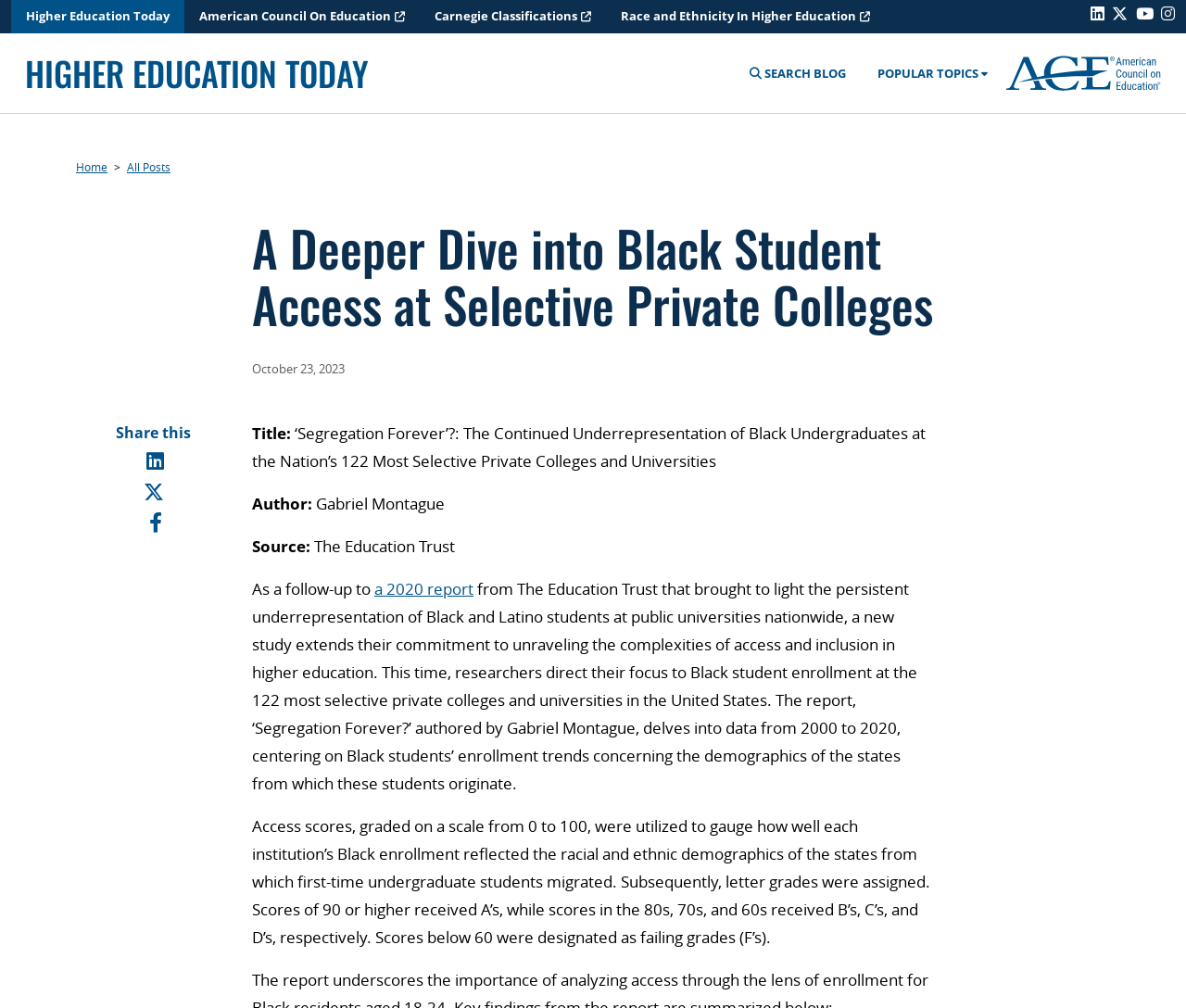Identify the text that serves as the heading for the webpage and generate it.

A Deeper Dive into Black Student Access at Selective Private Colleges